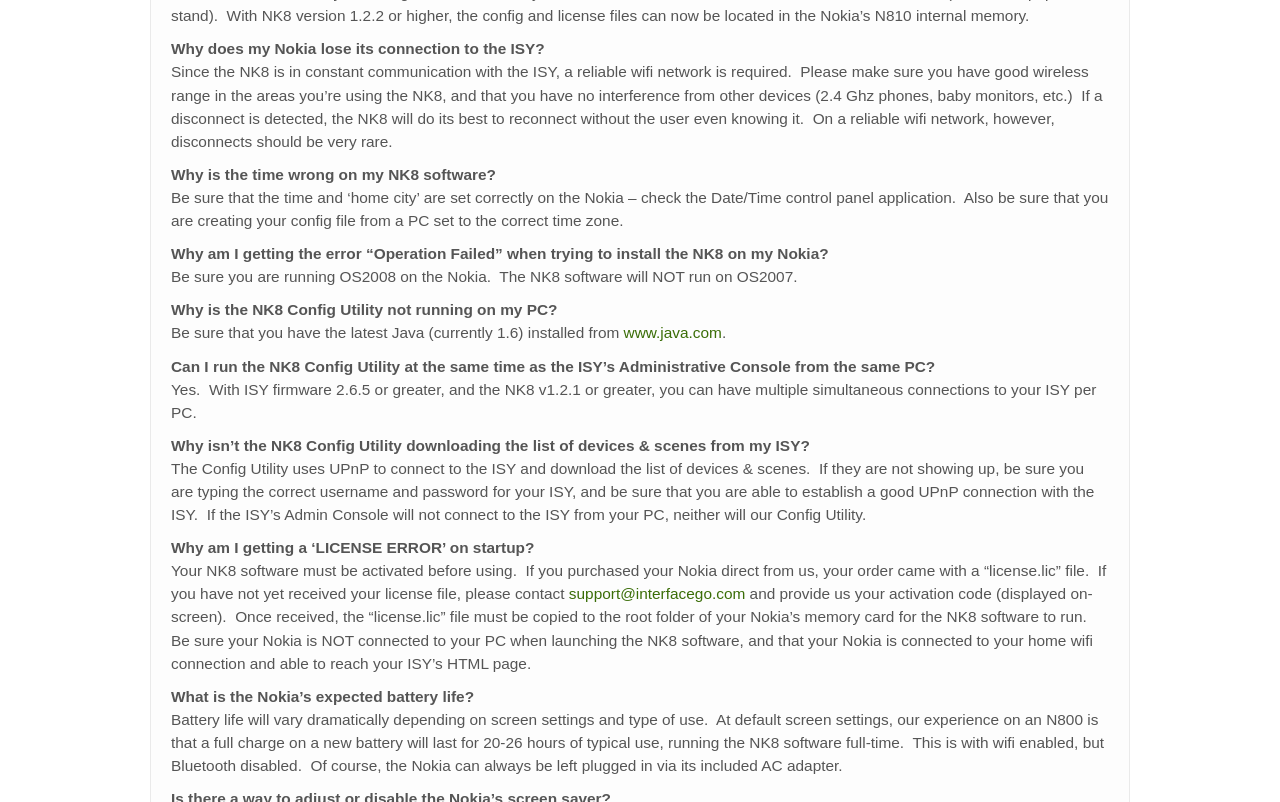Using the provided description www.java.com, find the bounding box coordinates for the UI element. Provide the coordinates in (top-left x, top-left y, bottom-right x, bottom-right y) format, ensuring all values are between 0 and 1.

[0.487, 0.404, 0.564, 0.426]